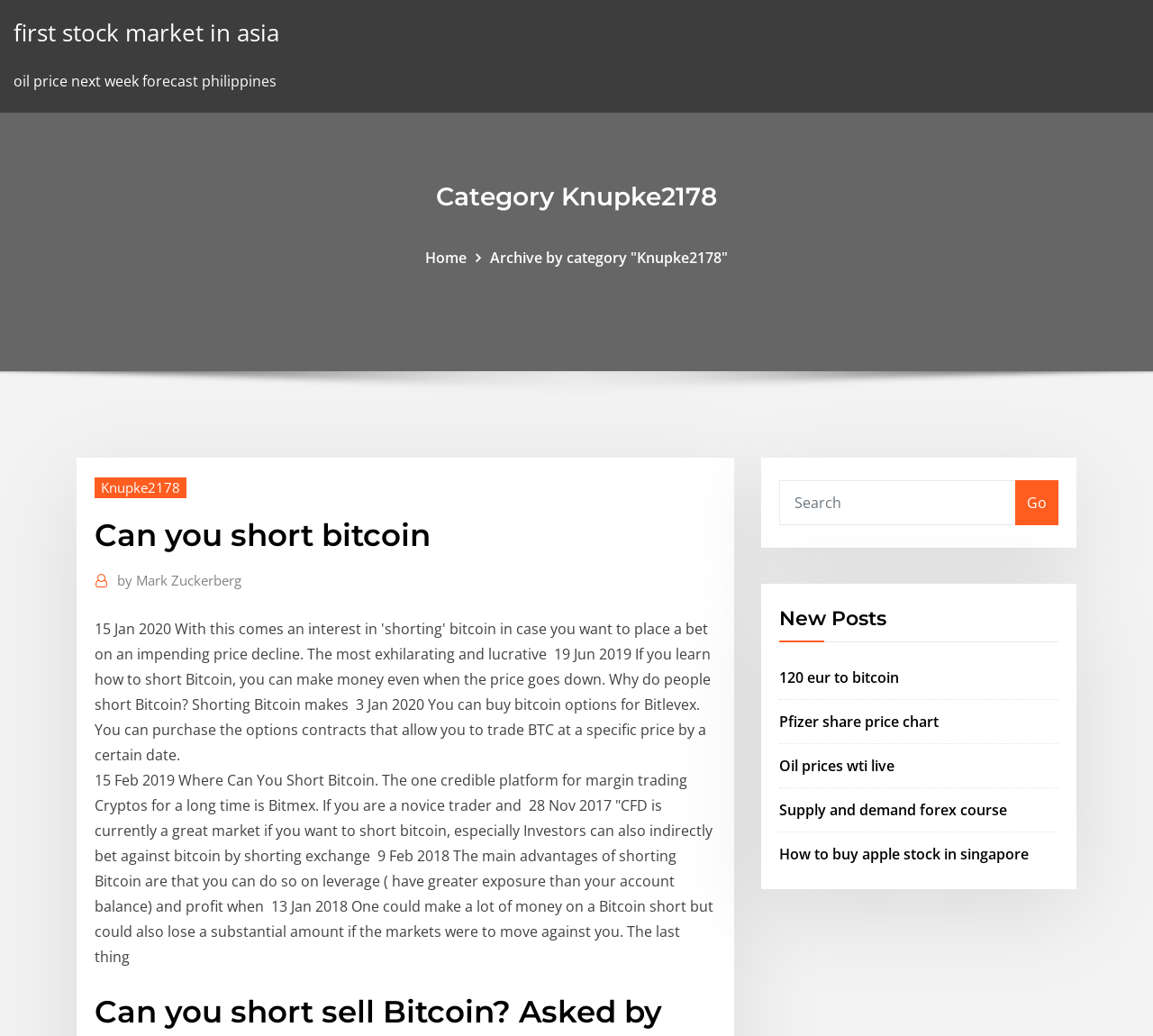Could you provide the bounding box coordinates for the portion of the screen to click to complete this instruction: "Read the article about shorting bitcoin"?

[0.082, 0.497, 0.621, 0.536]